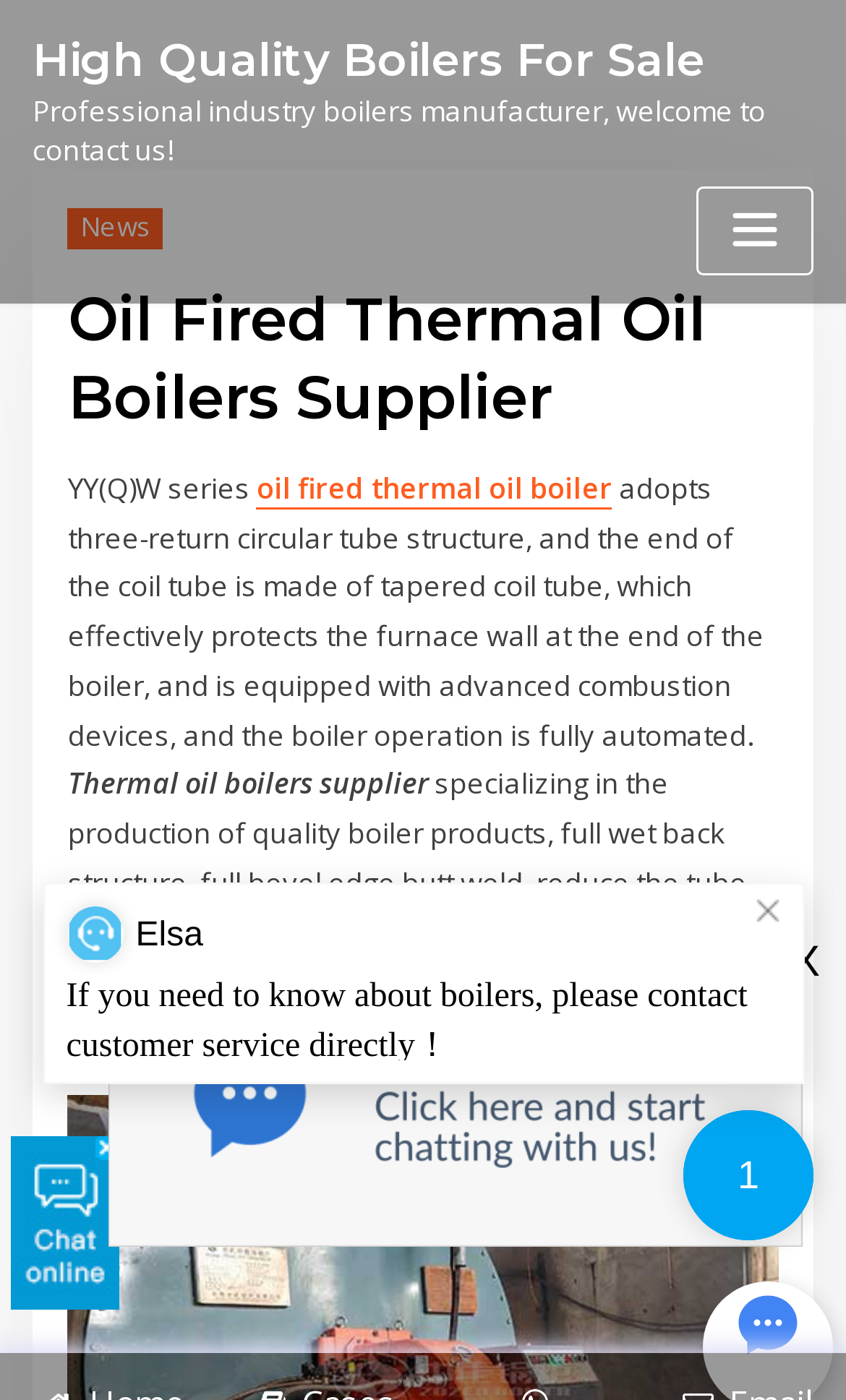Identify the bounding box coordinates for the UI element described by the following text: "News". Provide the coordinates as four float numbers between 0 and 1, in the format [left, top, right, bottom].

[0.08, 0.149, 0.191, 0.178]